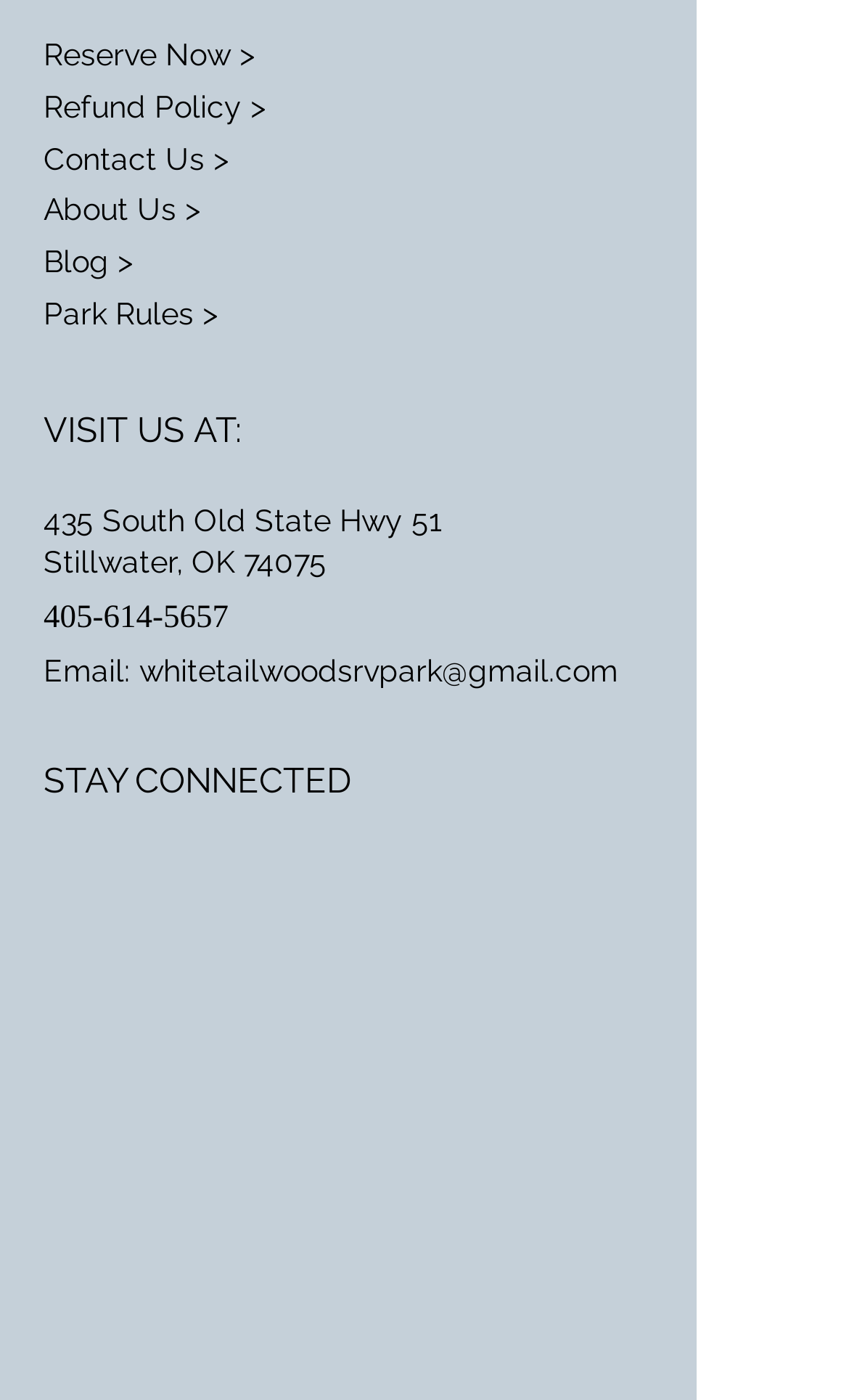Please find the bounding box coordinates of the section that needs to be clicked to achieve this instruction: "Reserve now".

[0.051, 0.026, 0.3, 0.051]